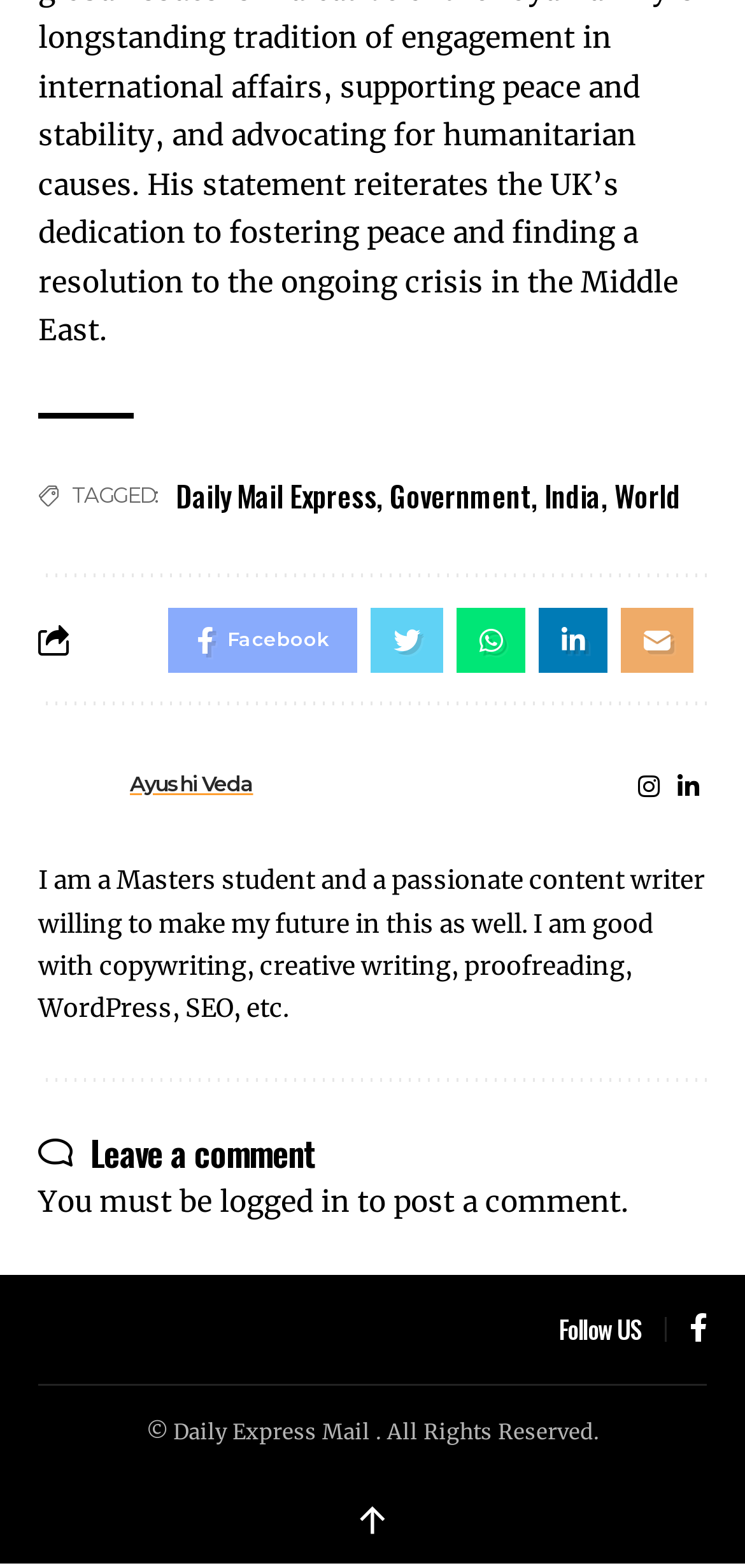What is the purpose of the author?
Use the information from the screenshot to give a comprehensive response to the question.

The author's purpose is mentioned in the static text element, stating that they are a 'passionate content writer willing to make my future in this as well'.